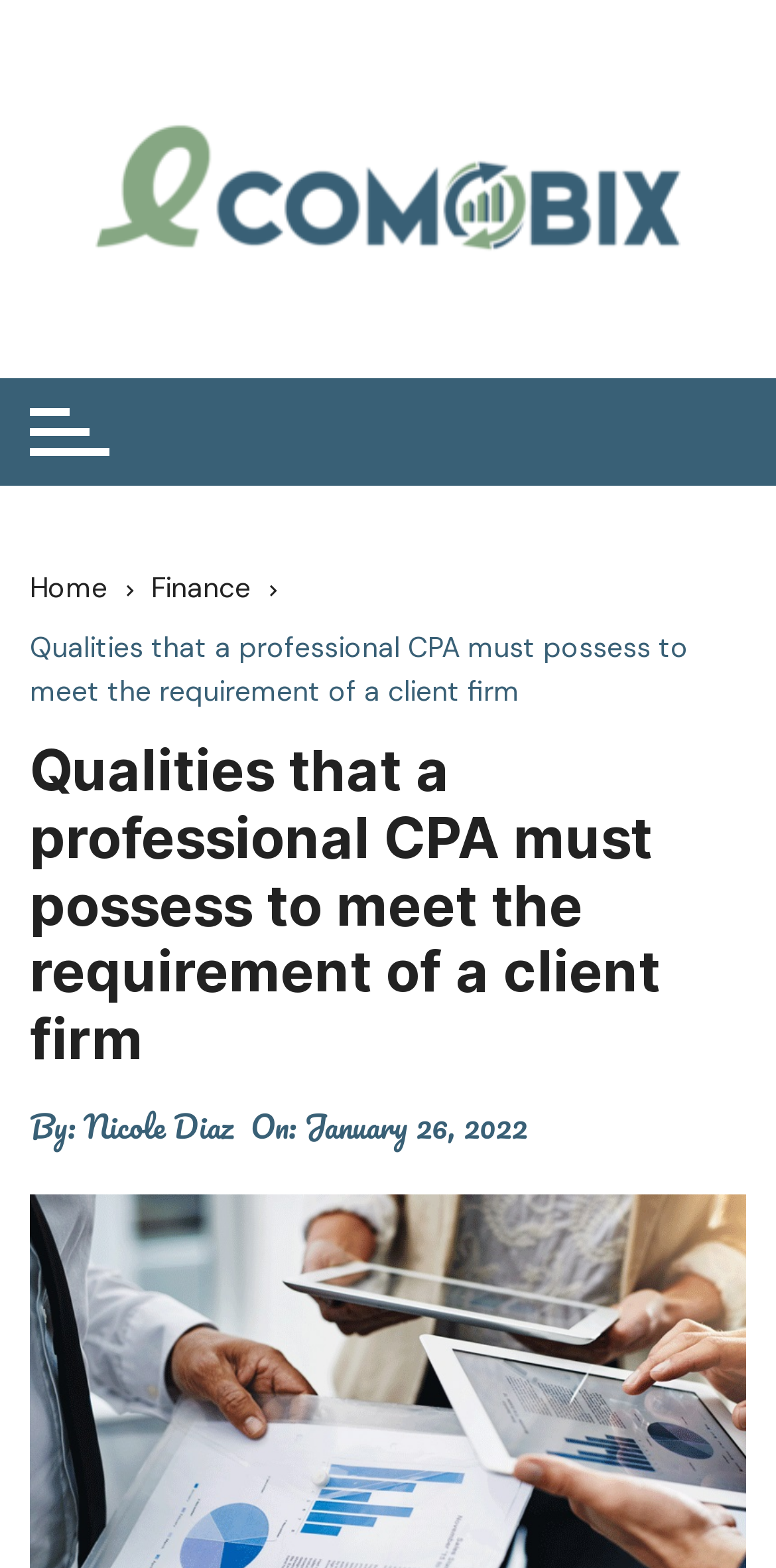What is the category of the current page?
Please provide a detailed answer to the question.

I found the category by looking at the breadcrumb navigation section, which is located above the main heading. The second link in the breadcrumb navigation has the text 'Finance', indicating that the current page belongs to the Finance category.